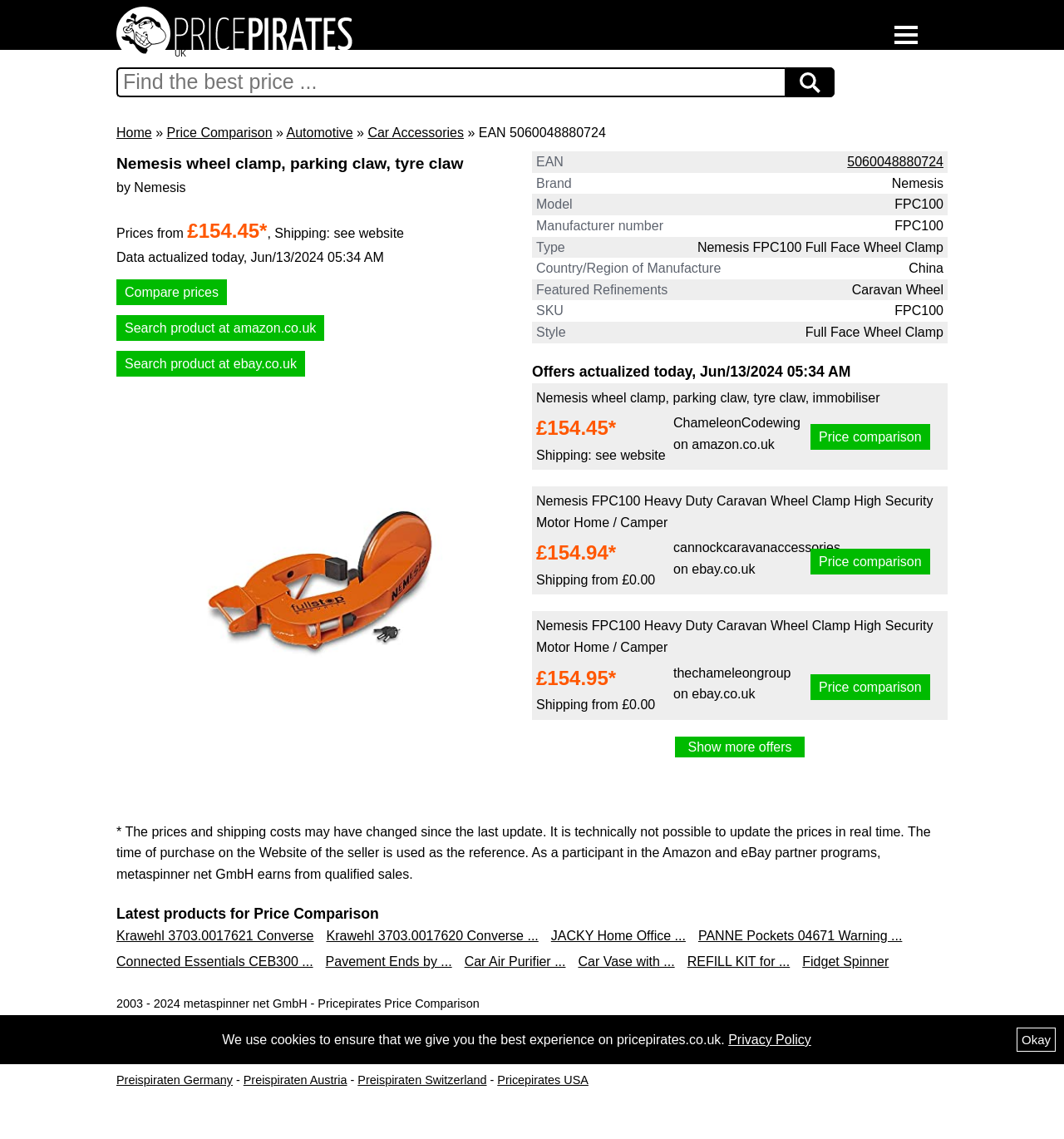Please provide a comprehensive response to the question based on the details in the image: What is the type of wheel clamp?

The type of wheel clamp is a Full Face Wheel Clamp, which is mentioned in the webpage as a feature of the Nemesis FPC100 product.